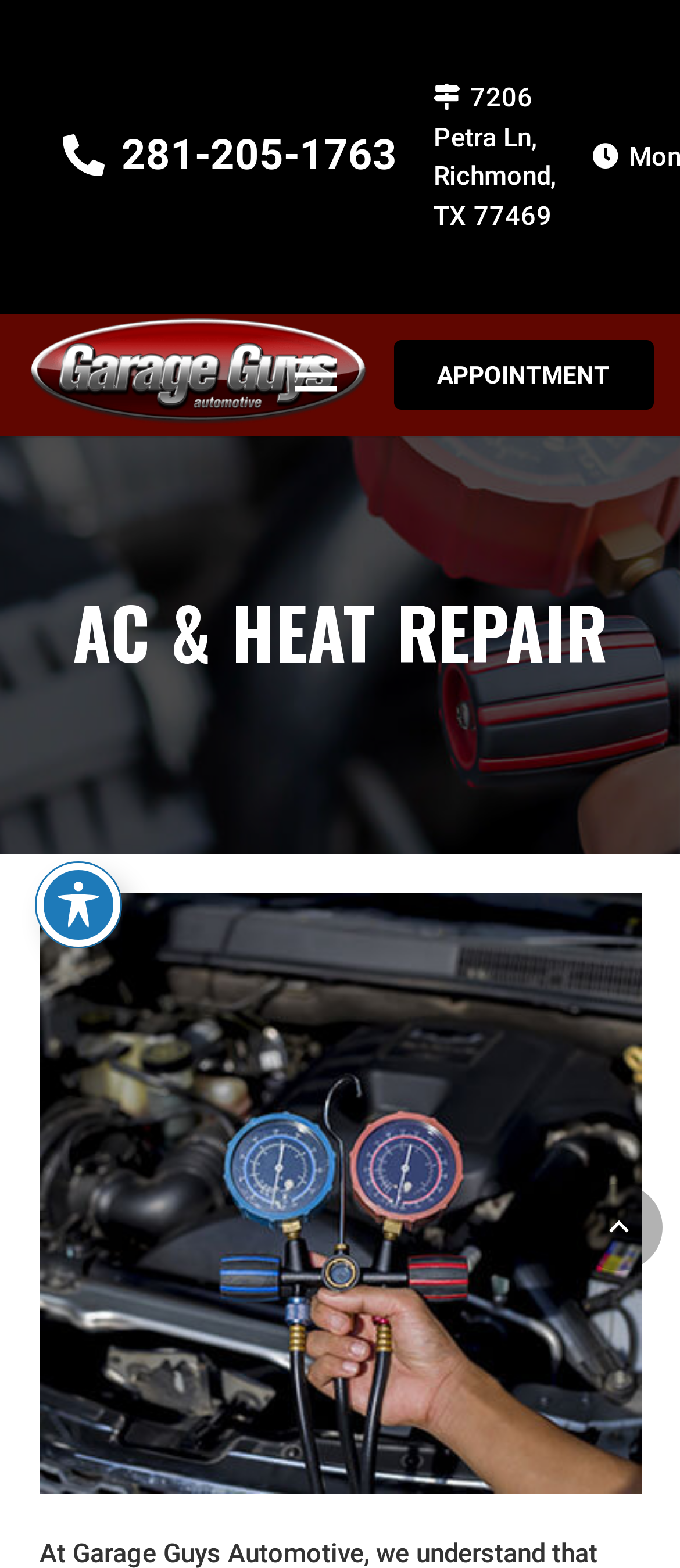Summarize the webpage comprehensively, mentioning all visible components.

The webpage is about AC and heat repair services in Richmond, TX, specifically promoting Garage Guys Automotive. At the top-left corner, there is a logo of Garage Guys Automotive. Next to the logo, there is a menu link. On the top-right corner, there is a phone number link with a phone icon and an address link with a location icon. 

Below the top section, there is a large background image that spans the entire width of the page. On top of this image, there is a prominent heading "AC & HEAT REPAIR" in the center. Below the heading, there is a large image related to AC and heat repair, which takes up most of the page's width.

On the bottom-right corner, there is a "Back to top" button with an upward arrow icon. On the bottom-left corner, there is a "Toggle Accessibility Toolbar" button with an icon.